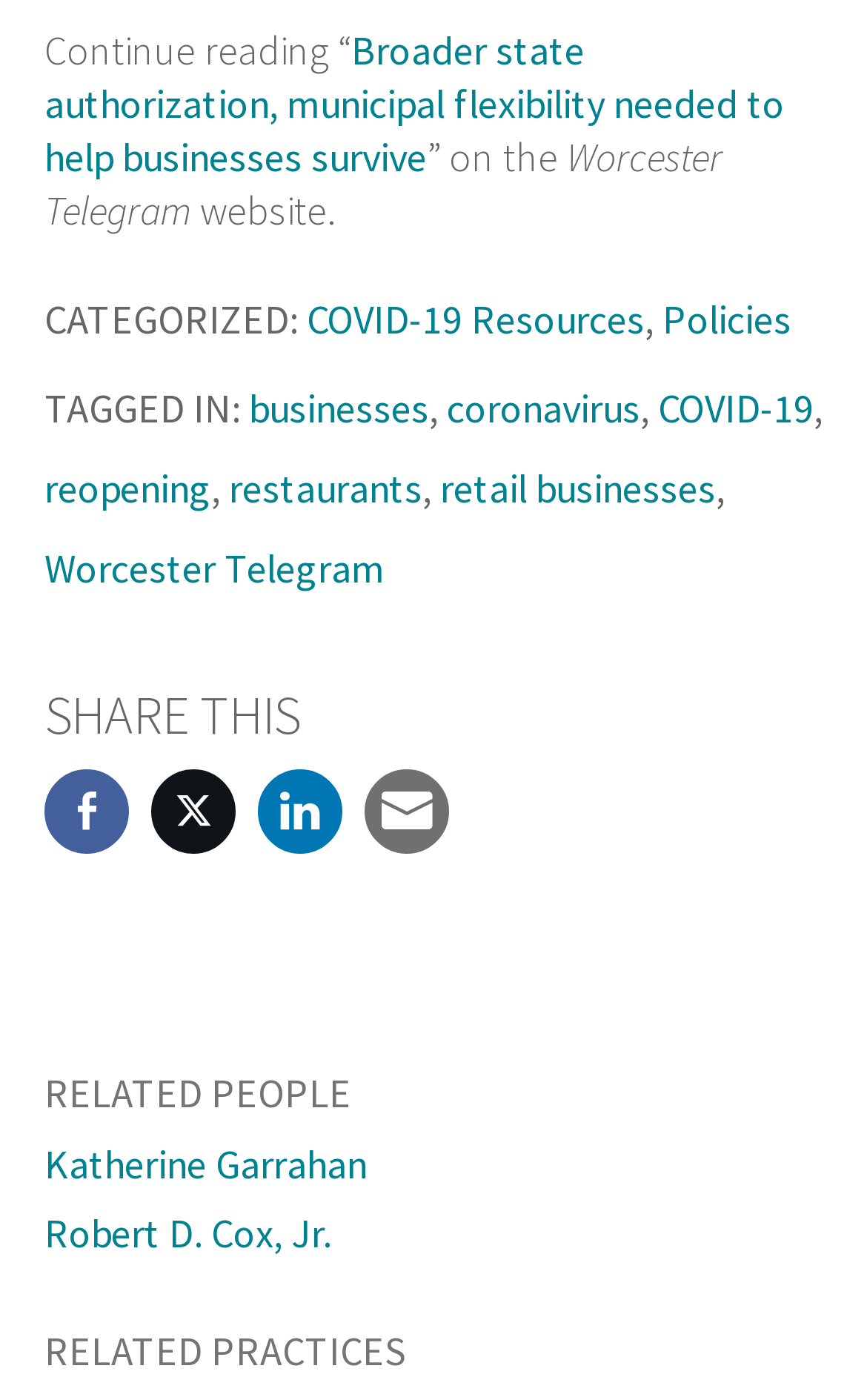Please give a one-word or short phrase response to the following question: 
What is the title of the article?

Broader state authorization, municipal flexibility needed to help businesses survive